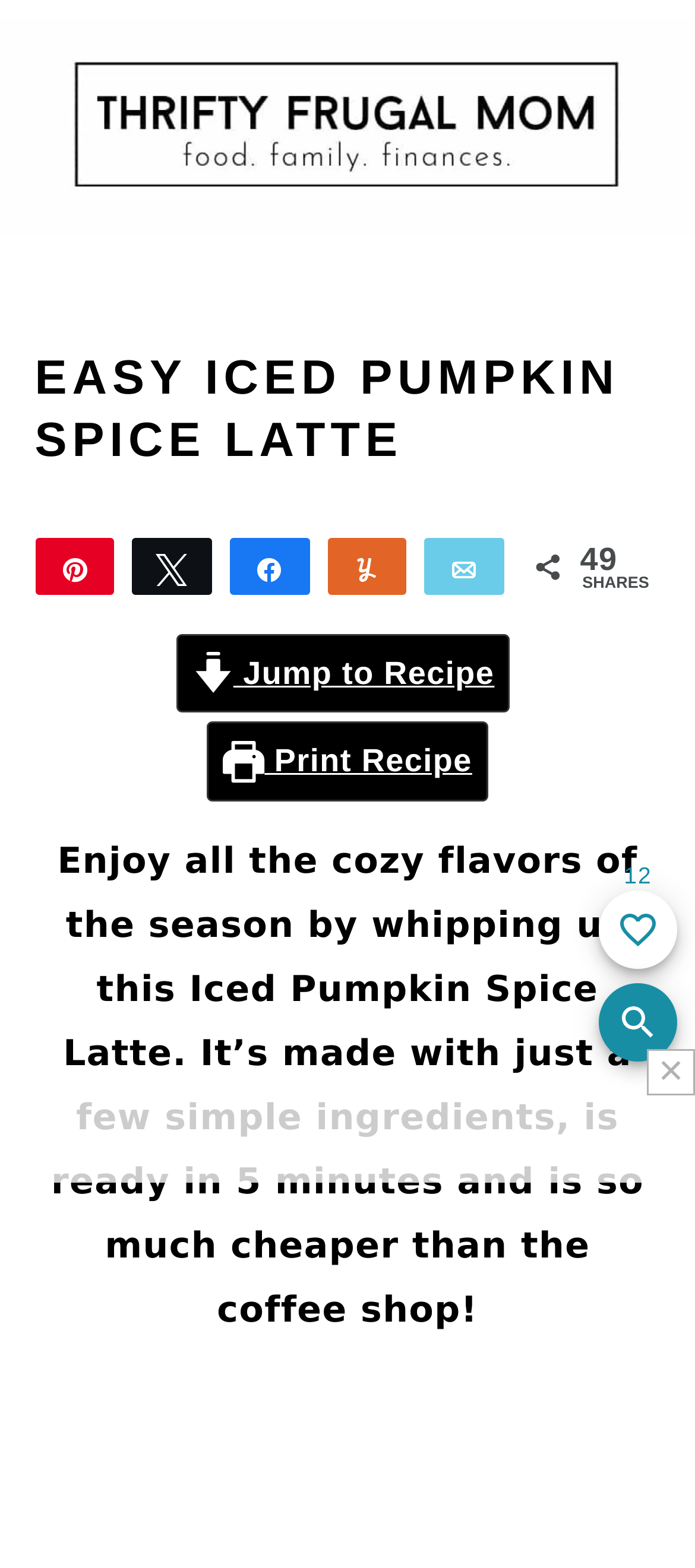Determine the bounding box coordinates of the element's region needed to click to follow the instruction: "Click on the 'Add to favorites' button". Provide these coordinates as four float numbers between 0 and 1, formatted as [left, top, right, bottom].

[0.862, 0.568, 0.974, 0.618]